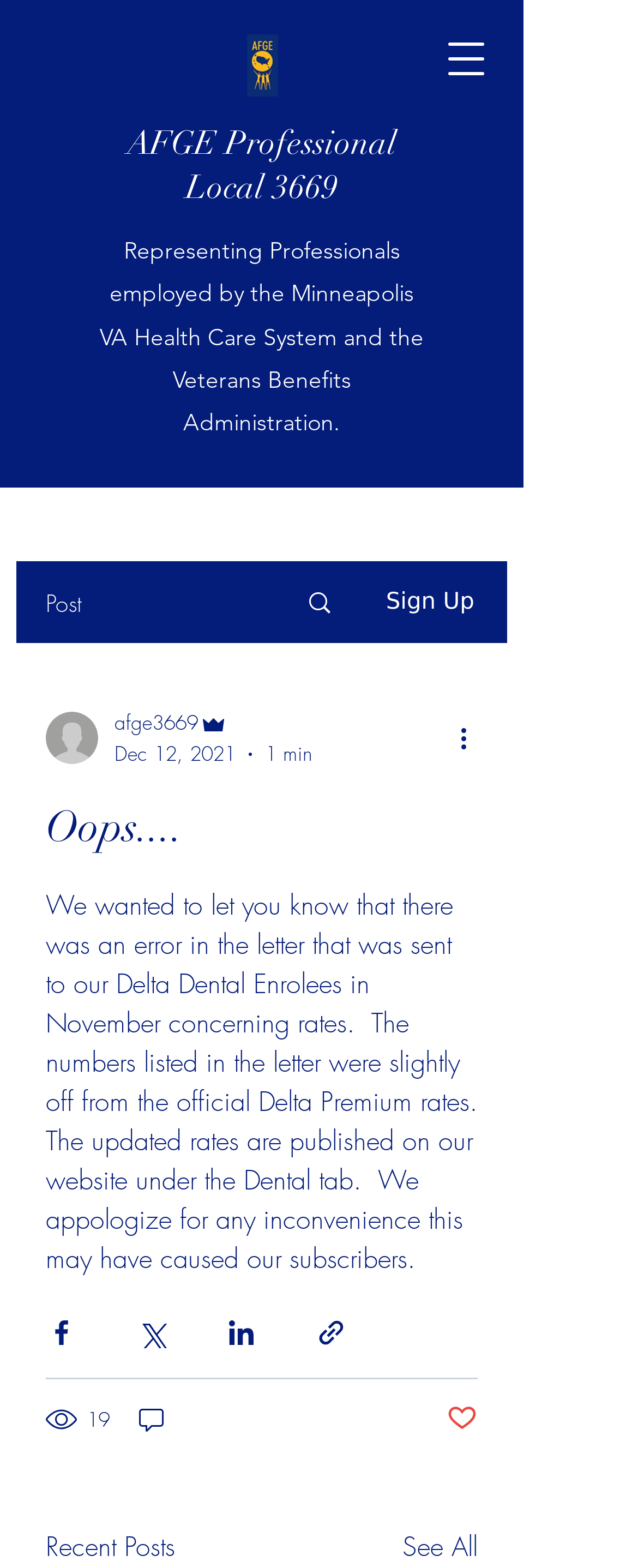From the image, can you give a detailed response to the question below:
What is the purpose of the button 'More actions'?

I inferred the purpose of the button by its name 'More actions' and its location next to the post, suggesting that it allows the user to perform additional actions on the post.